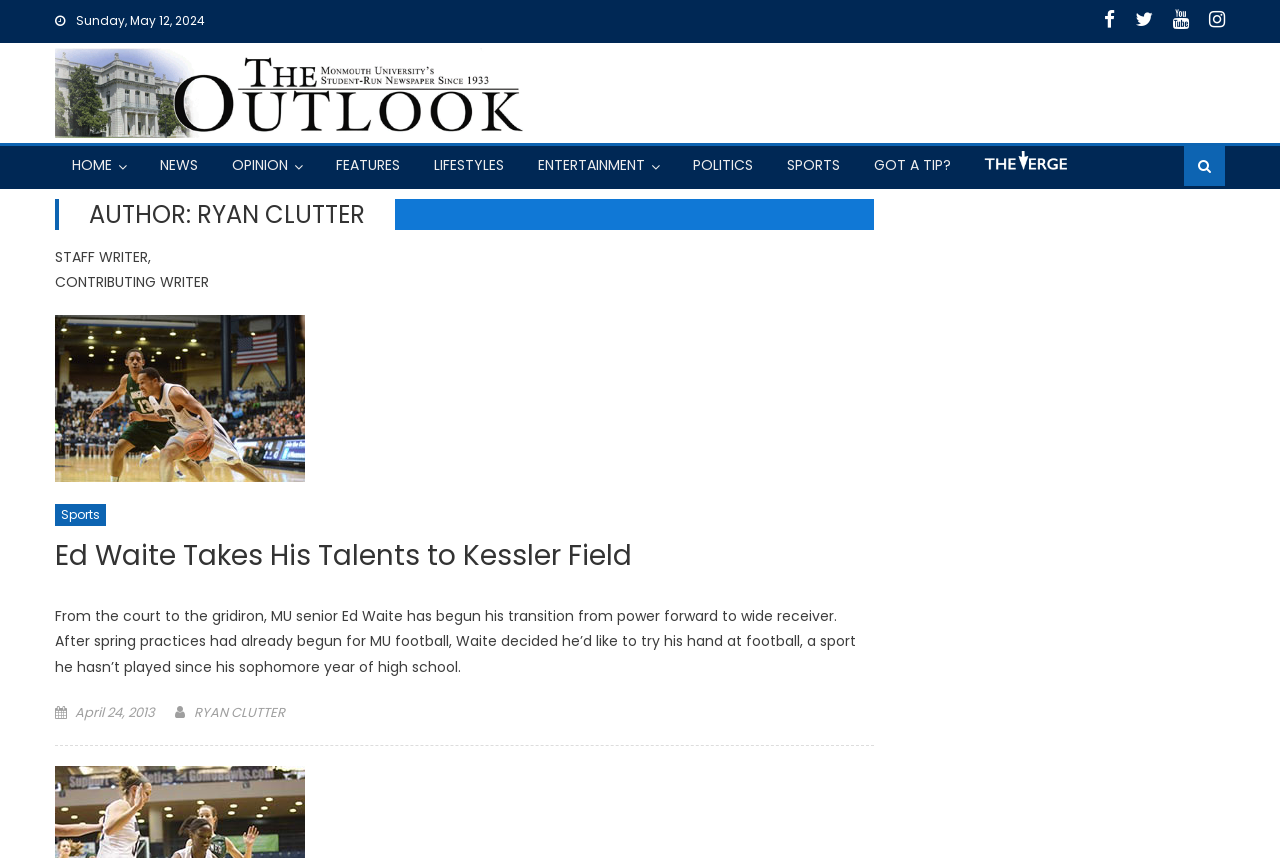Offer a detailed explanation of the webpage layout and contents.

The webpage is about Ryan Clutter, an author at The Outlook. At the top left, there is a date "Sunday, May 12, 2024". On the top right, there are five social media links, represented by icons. Below the date, there is a logo of The Outlook, which is an image with a link to the website. 

The main navigation menu is located below the logo, with links to HOME, NEWS, OPINION, FEATURES, LIFESTYLES, ENTERTAINMENT, POLITICS, SPORTS, and GOT A TIP?. 

Below the navigation menu, there is a header section that displays the author's name, "AUTHOR: RYAN CLUTTER", and his roles, "STAFF WRITER, CONTRIBUTING WRITER". 

The main content area is an article section, which contains a featured article titled "Ed Waite Takes His Talents to Kessler Field". The article has a figure, which is likely an image, and a brief summary of the article. The article is categorized under "Sports". 

The article content is a brief introduction to Ed Waite, a senior at MU, who has transitioned from playing basketball to playing football. 

At the bottom of the page, there is a footer section that displays the posting date, "April 24, 2013", and the author's name, "RYAN CLUTTER", with a link to his profile.